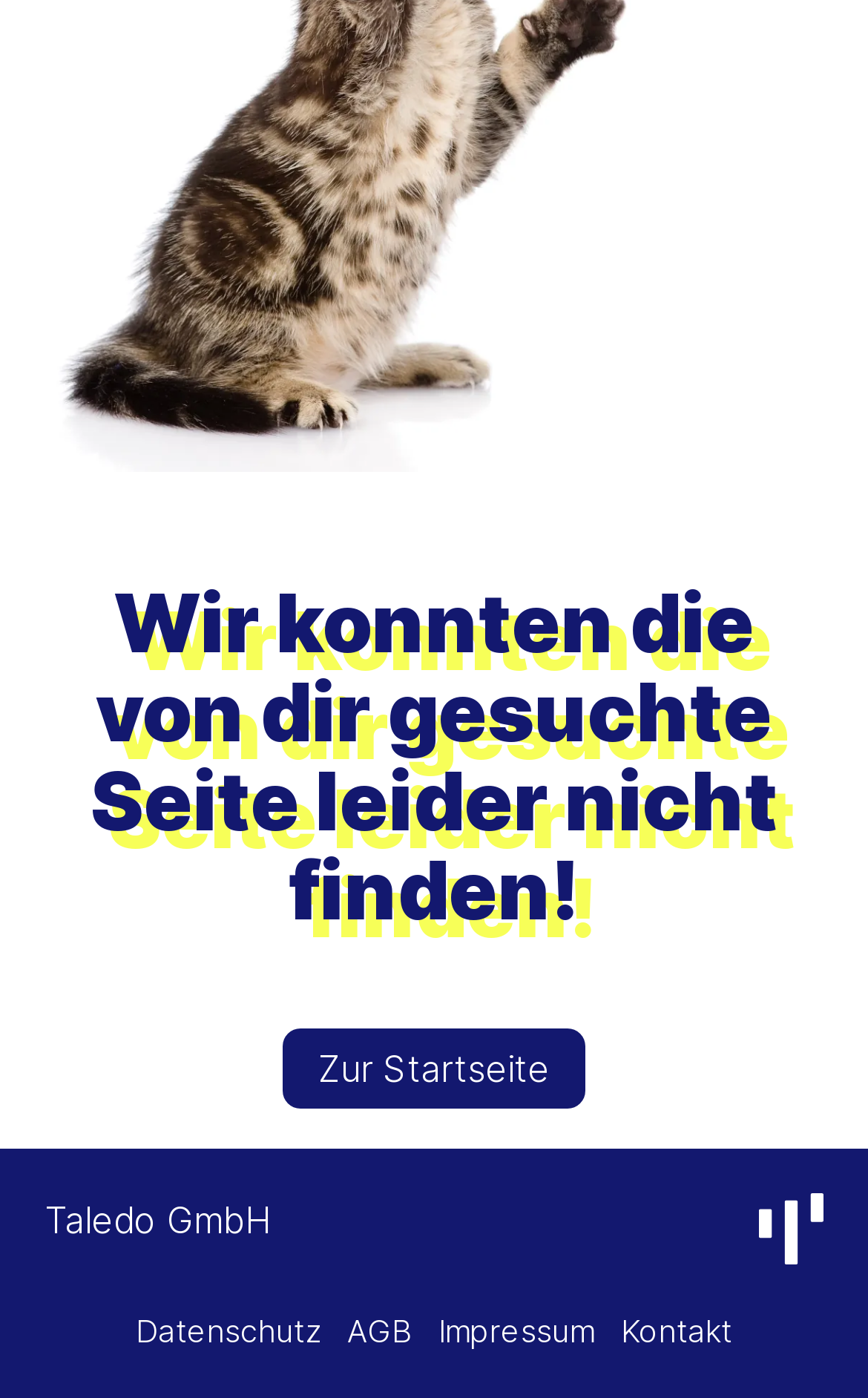Find the bounding box coordinates for the HTML element specified by: "Kontakt".

[0.715, 0.938, 0.844, 0.965]